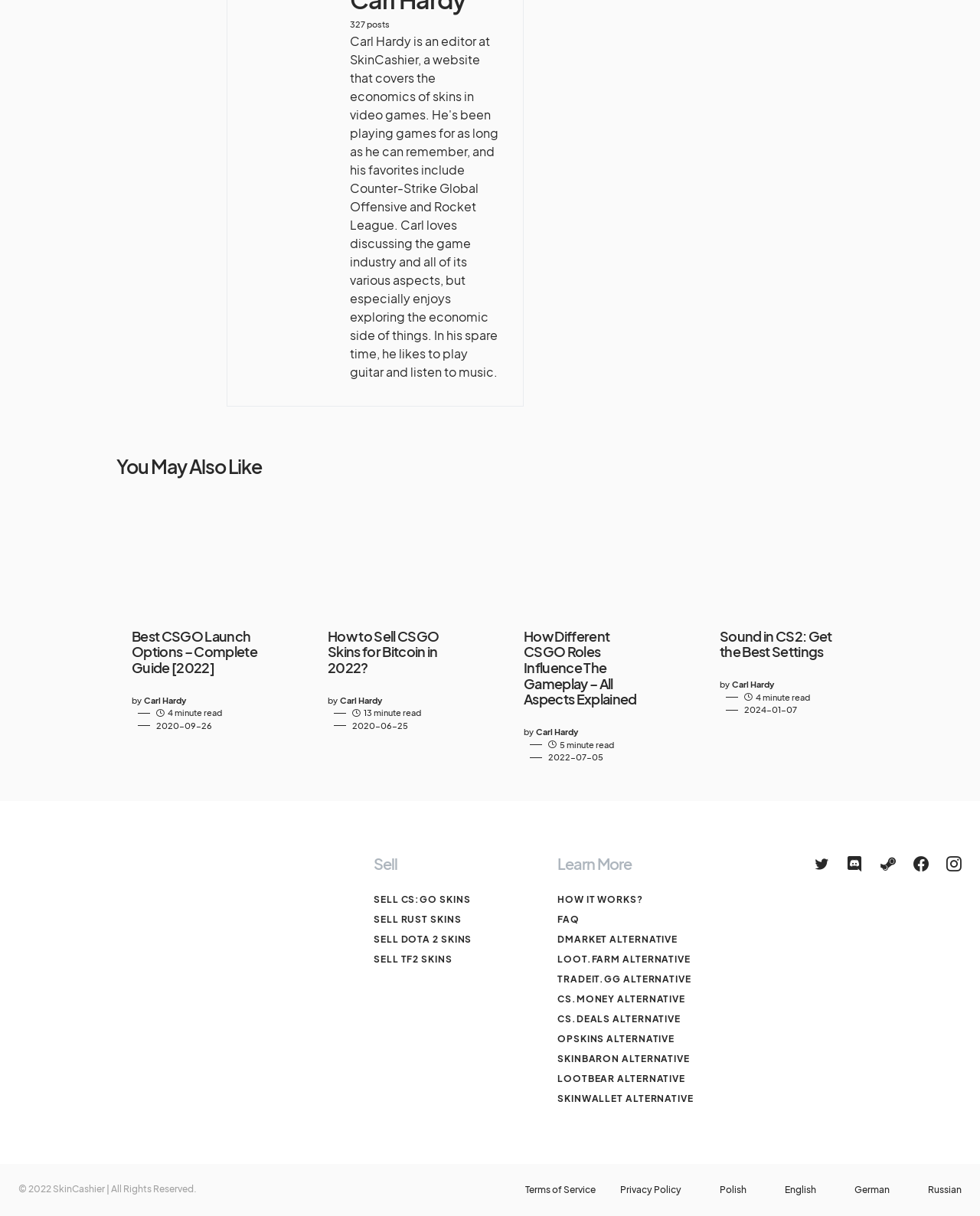How many articles are there in the 'You May Also Like' section?
Analyze the image and deliver a detailed answer to the question.

I counted the number of 'article' elements under the 'You May Also Like' heading, which is 4.